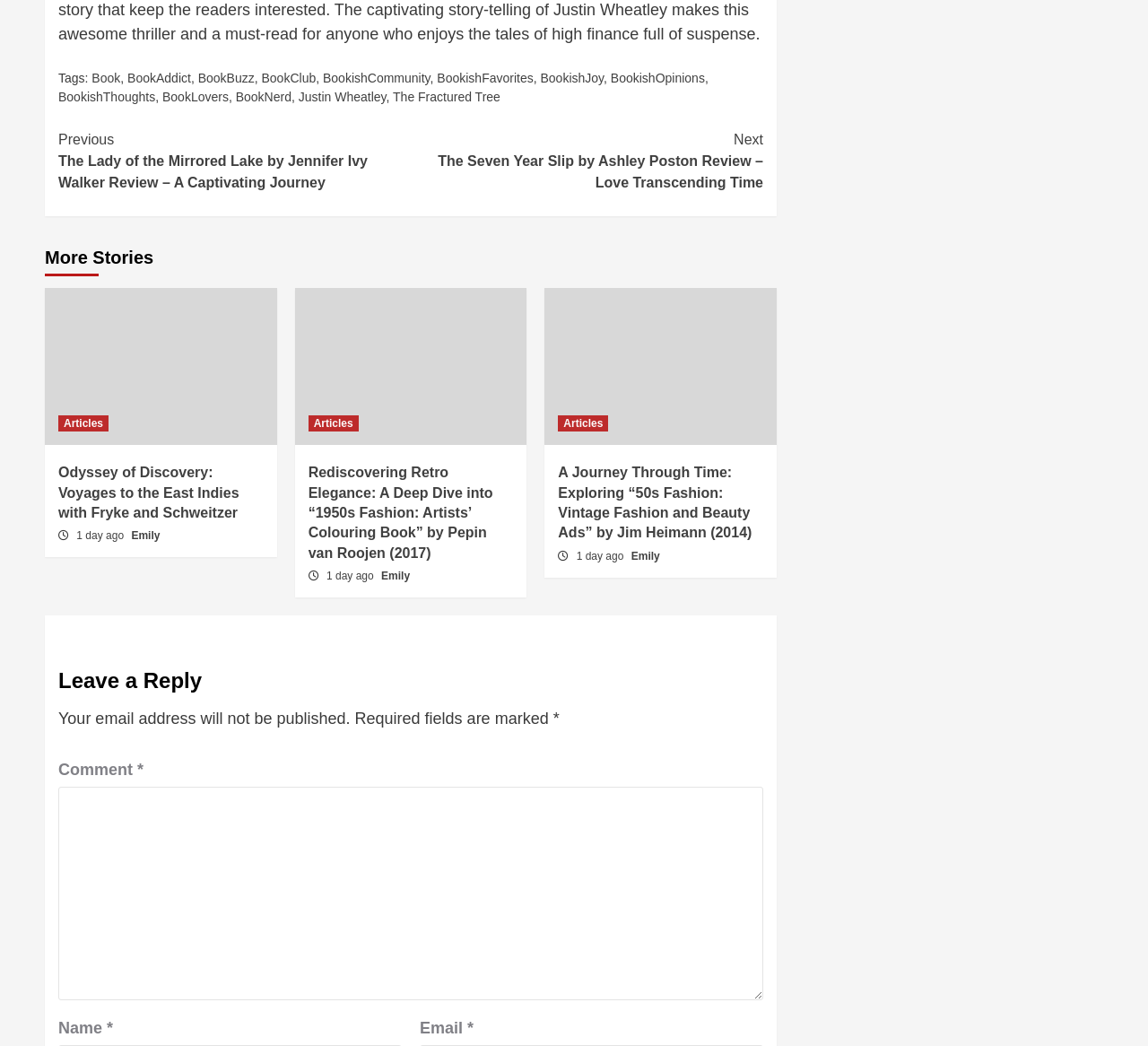Please provide a one-word or short phrase answer to the question:
What is the first tag listed?

Book